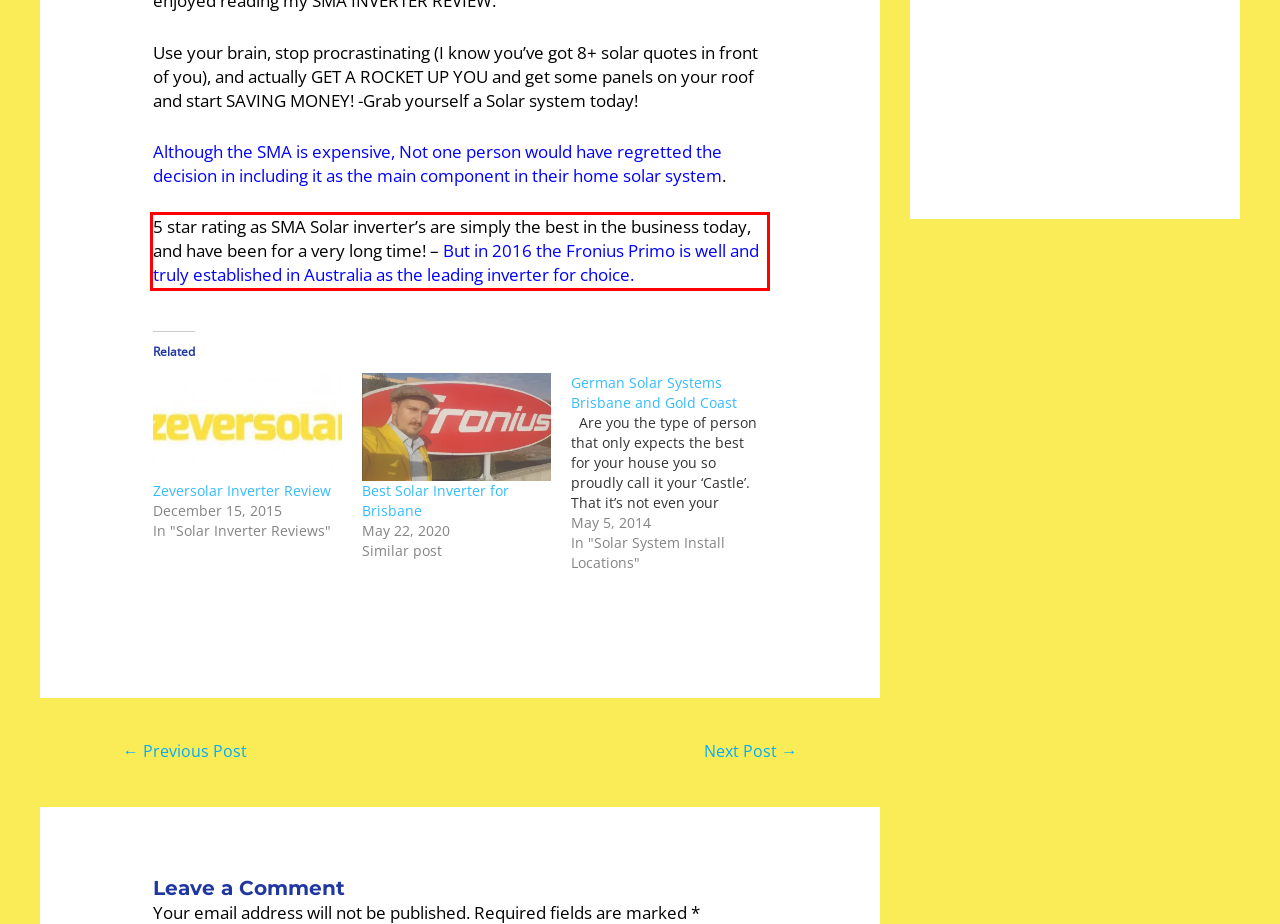Please analyze the screenshot of a webpage and extract the text content within the red bounding box using OCR.

5 star rating as SMA Solar inverter’s are simply the best in the business today, and have been for a very long time! – But in 2016 the Fronius Primo is well and truly established in Australia as the leading inverter for choice.